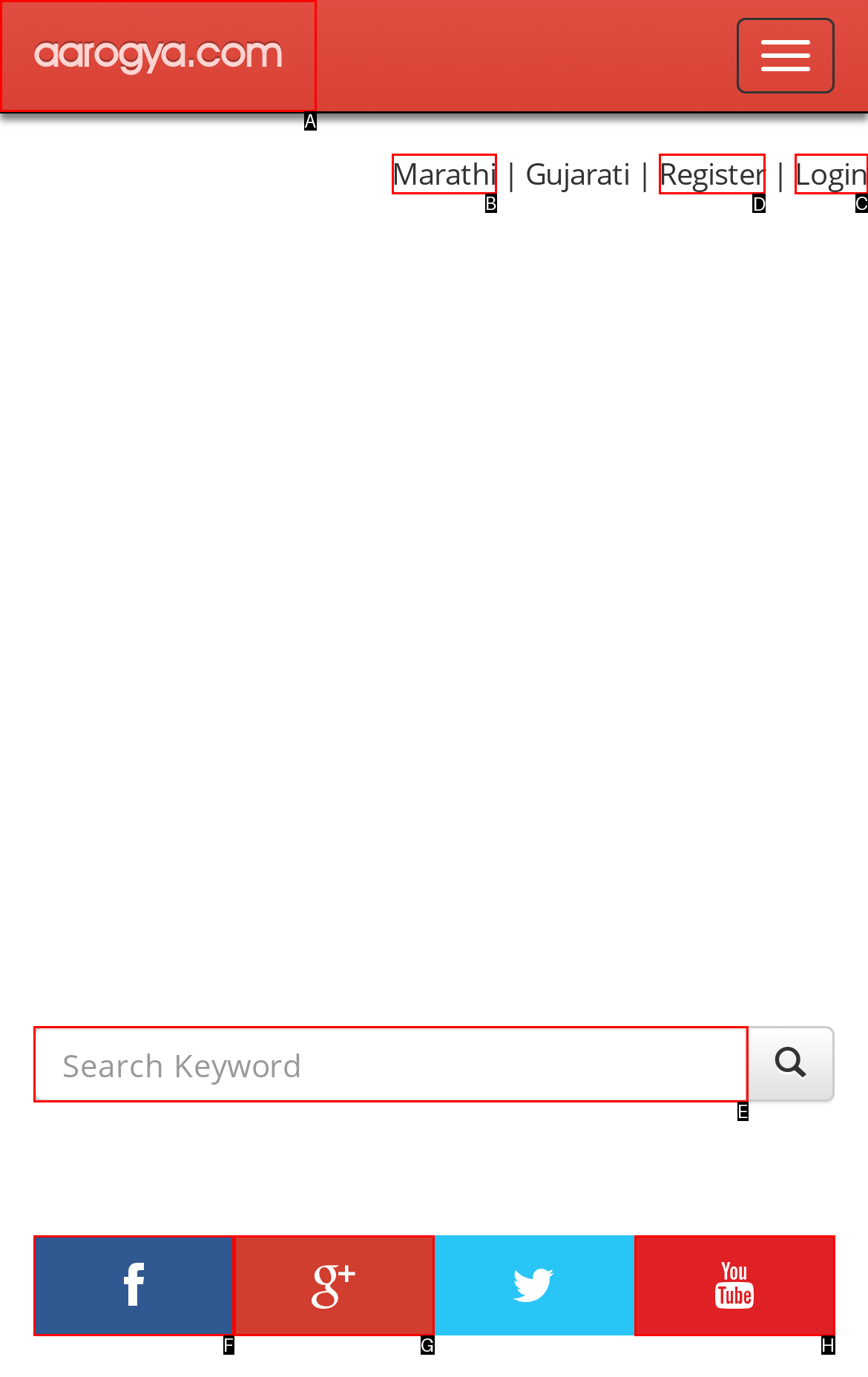Choose the letter of the option you need to click to Register on the website. Answer with the letter only.

D